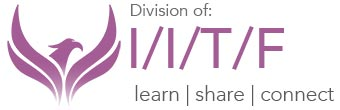Provide a comprehensive description of the image.

The image showcases the logo of the "I/I/T/F" division, prominently featuring a stylized phoenix rising. The phoenix symbolizes rebirth and renewal, which aligns with the division's mission of fostering growth and collaboration within the field. Beneath the logo, the phrase "learn | share | connect" emphasizes the division's commitment to education, knowledge exchange, and networking among its members. This visual representation is part of a broader effort to engage professionals in tax law and related disciplines, encouraging them to contribute to a vibrant community focused on innovative practices and shared resources.